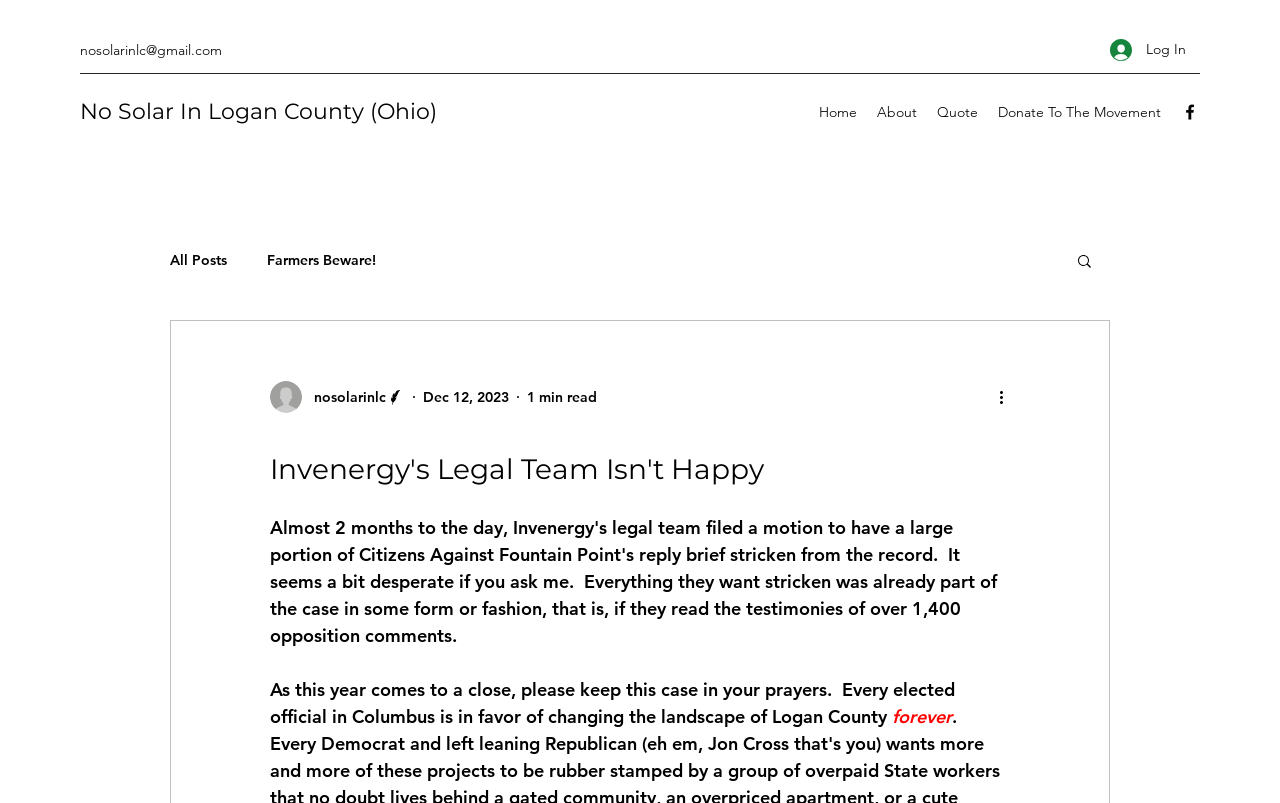Please answer the following question using a single word or phrase: 
What is the purpose of the 'Donate To The Movement' link?

To donate to the movement